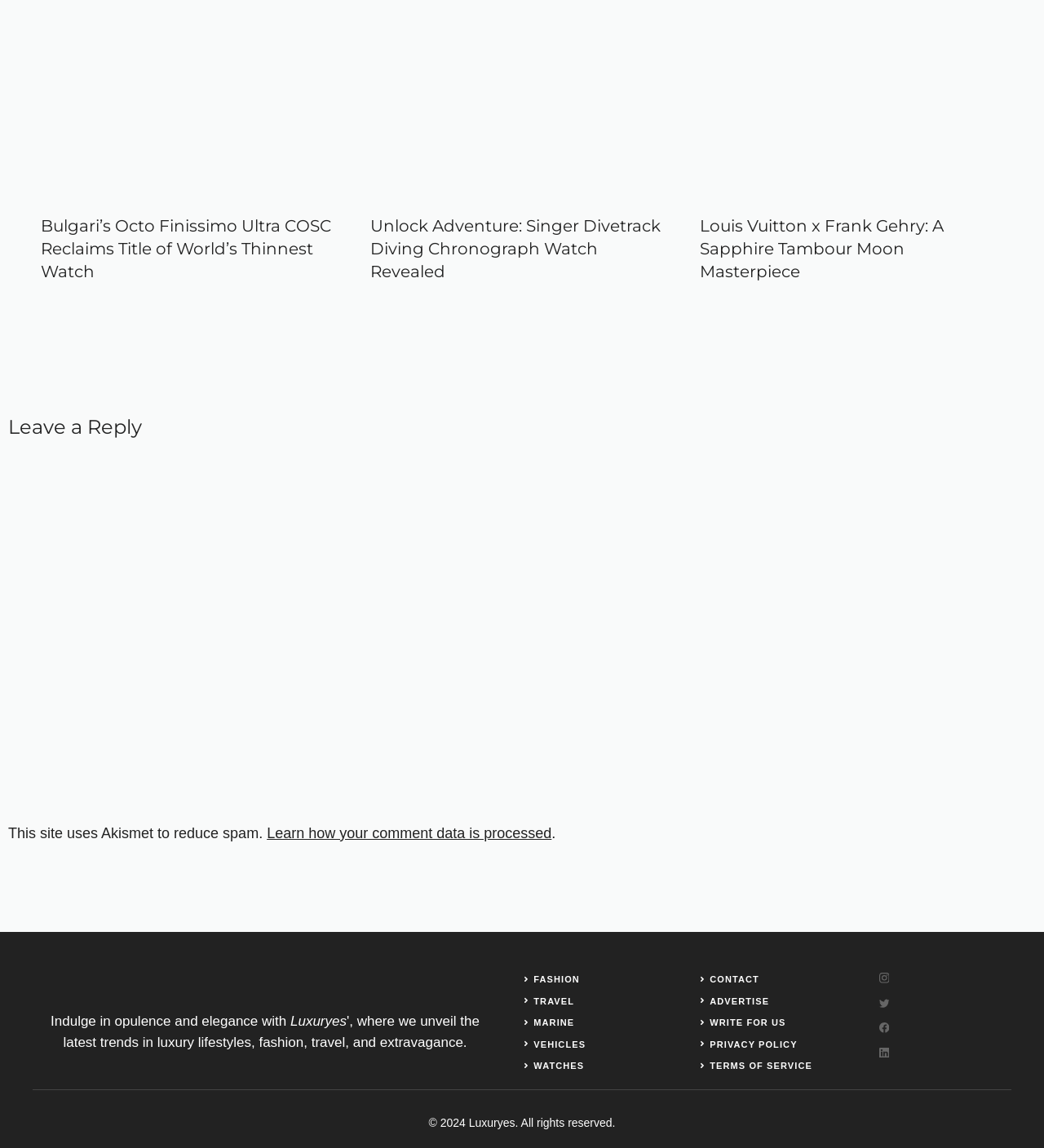Identify the bounding box coordinates of the area that should be clicked in order to complete the given instruction: "View Bulgari Octo Finissimo Ultra COSC watch details". The bounding box coordinates should be four float numbers between 0 and 1, i.e., [left, top, right, bottom].

[0.039, 0.088, 0.33, 0.102]